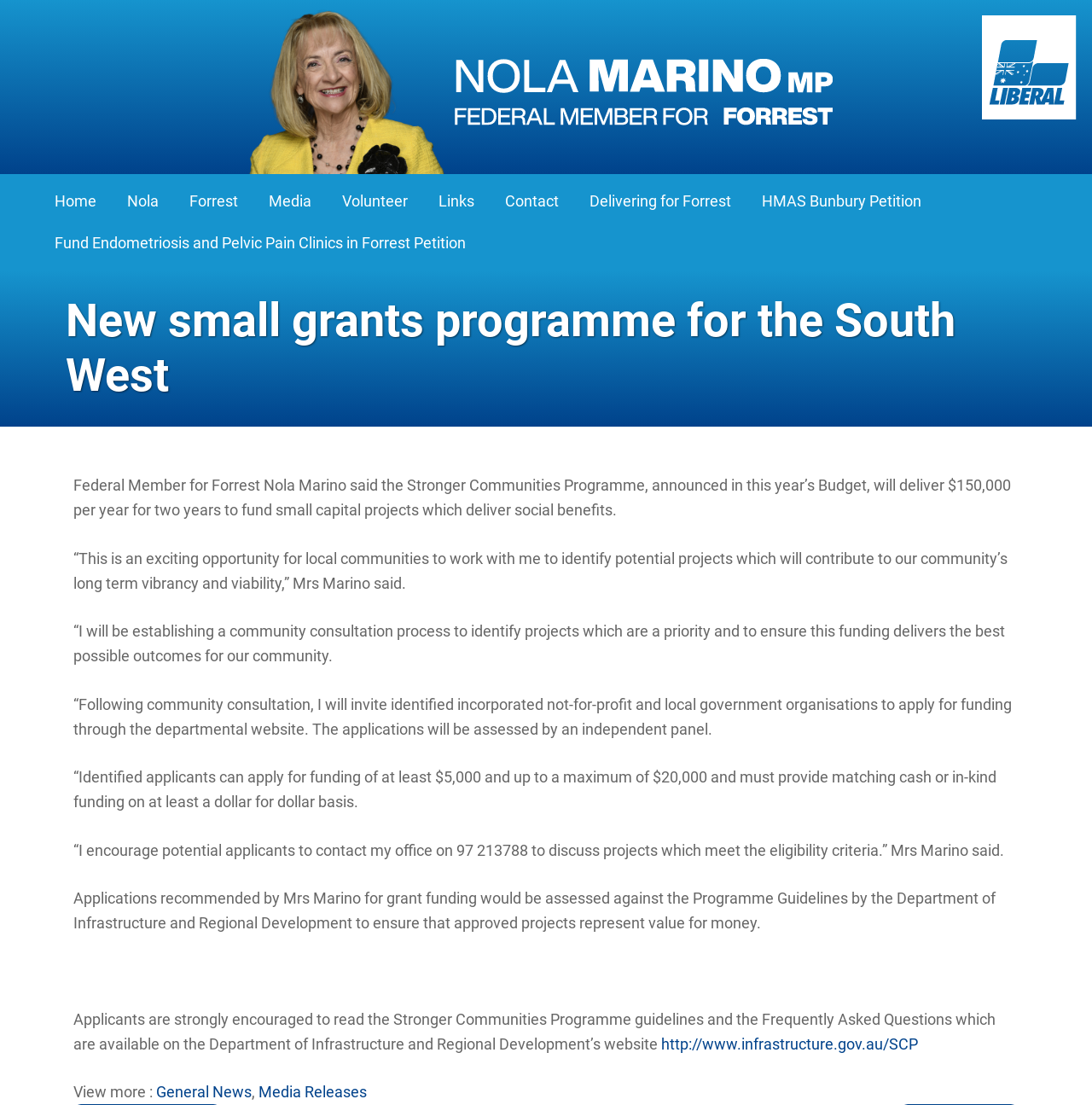What is the headline of the webpage?

New small grants programme for the South West